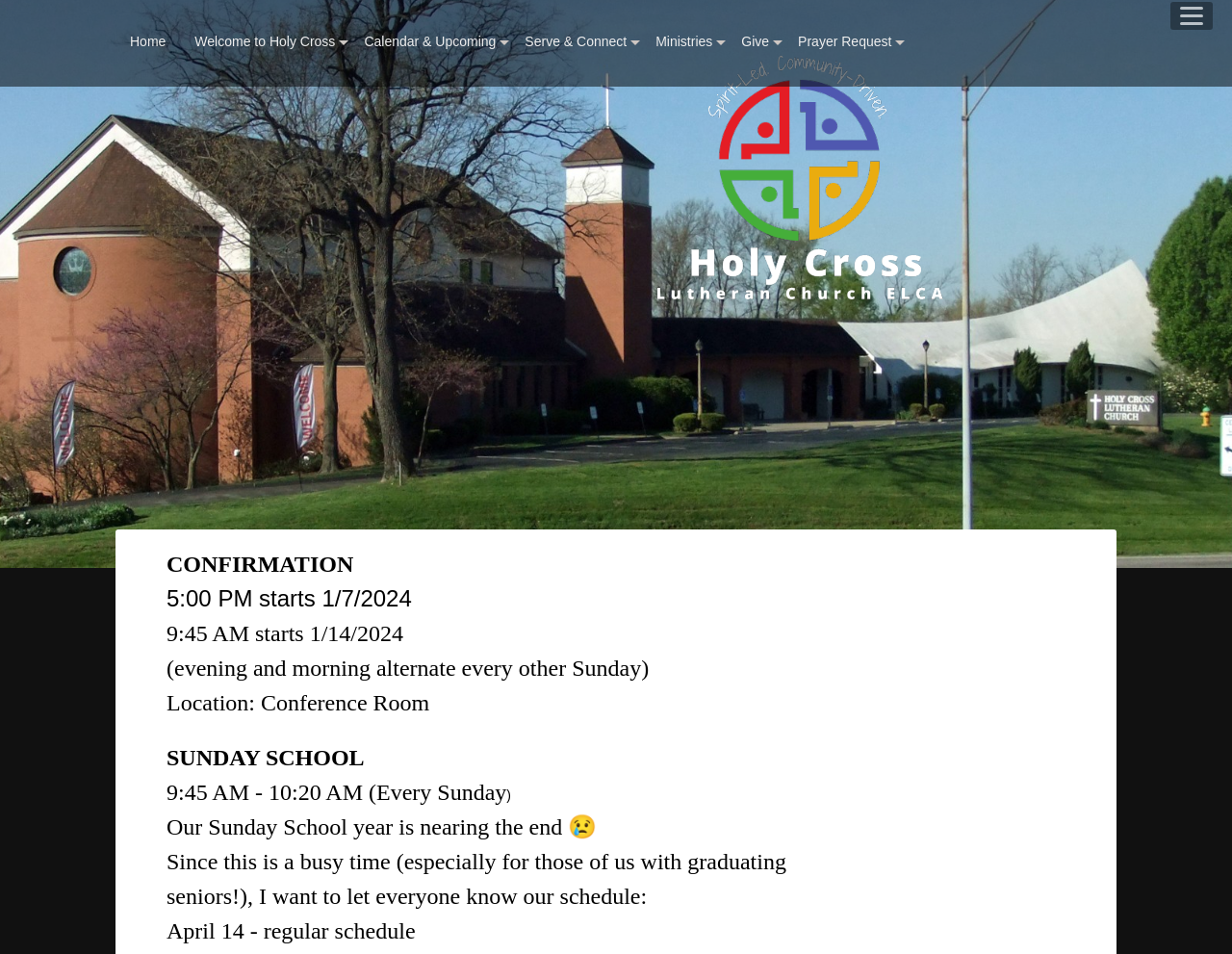Determine the bounding box coordinates for the UI element with the following description: "Welcome to Holy Cross". The coordinates should be four float numbers between 0 and 1, represented as [left, top, right, bottom].

[0.146, 0.024, 0.284, 0.063]